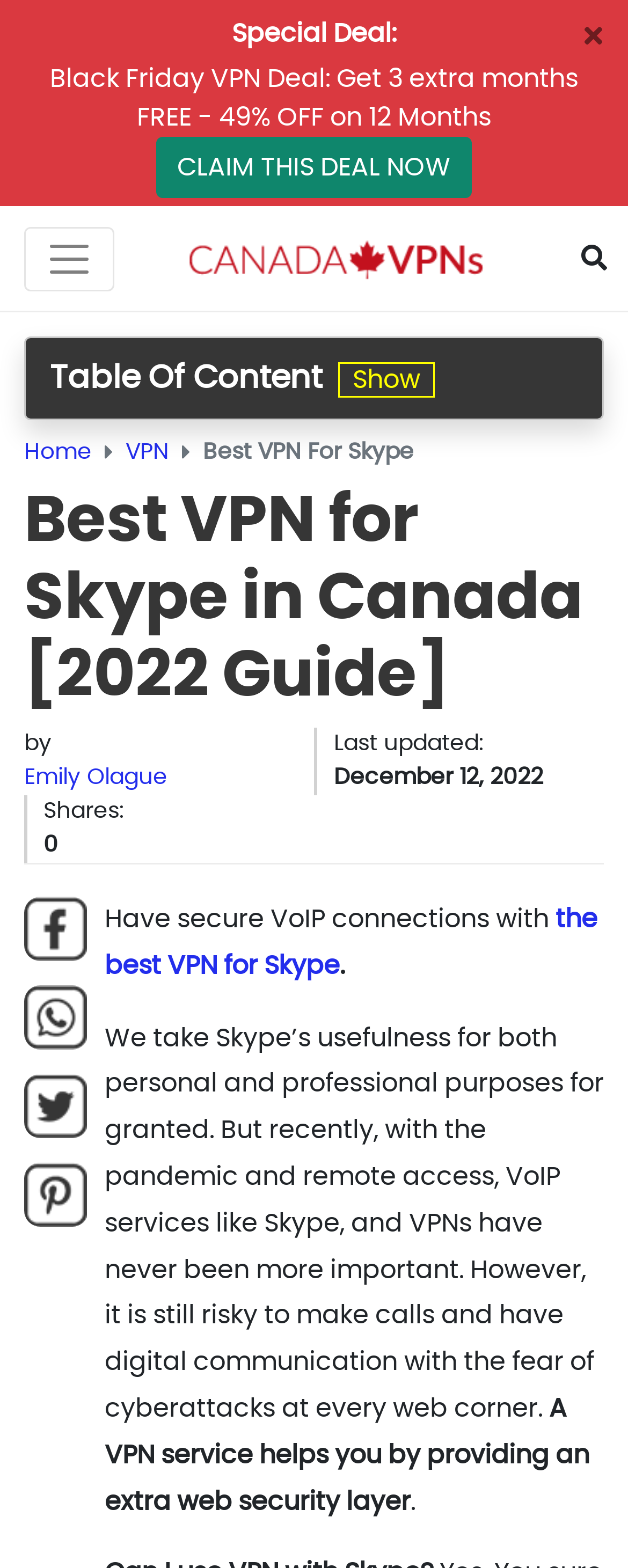Who is the author of the article?
Using the image, answer in one word or phrase.

Emily Olague